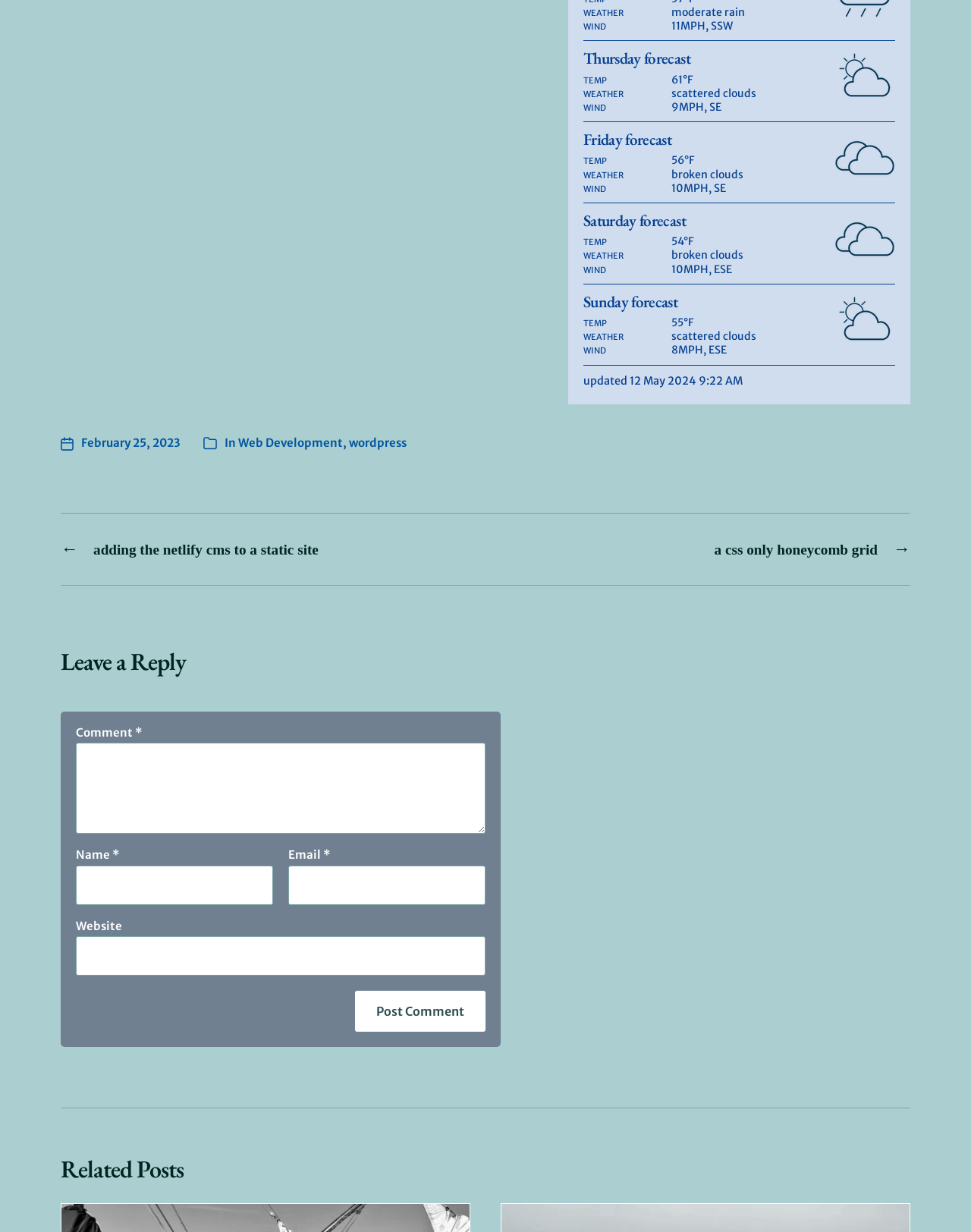Analyze the image and provide a detailed answer to the question: What is the wind speed on Friday?

The wind speed on Friday is 10MPH, SE, which can be found in the Friday forecast section, where it says 'WIND' and '10MPH, SE'.